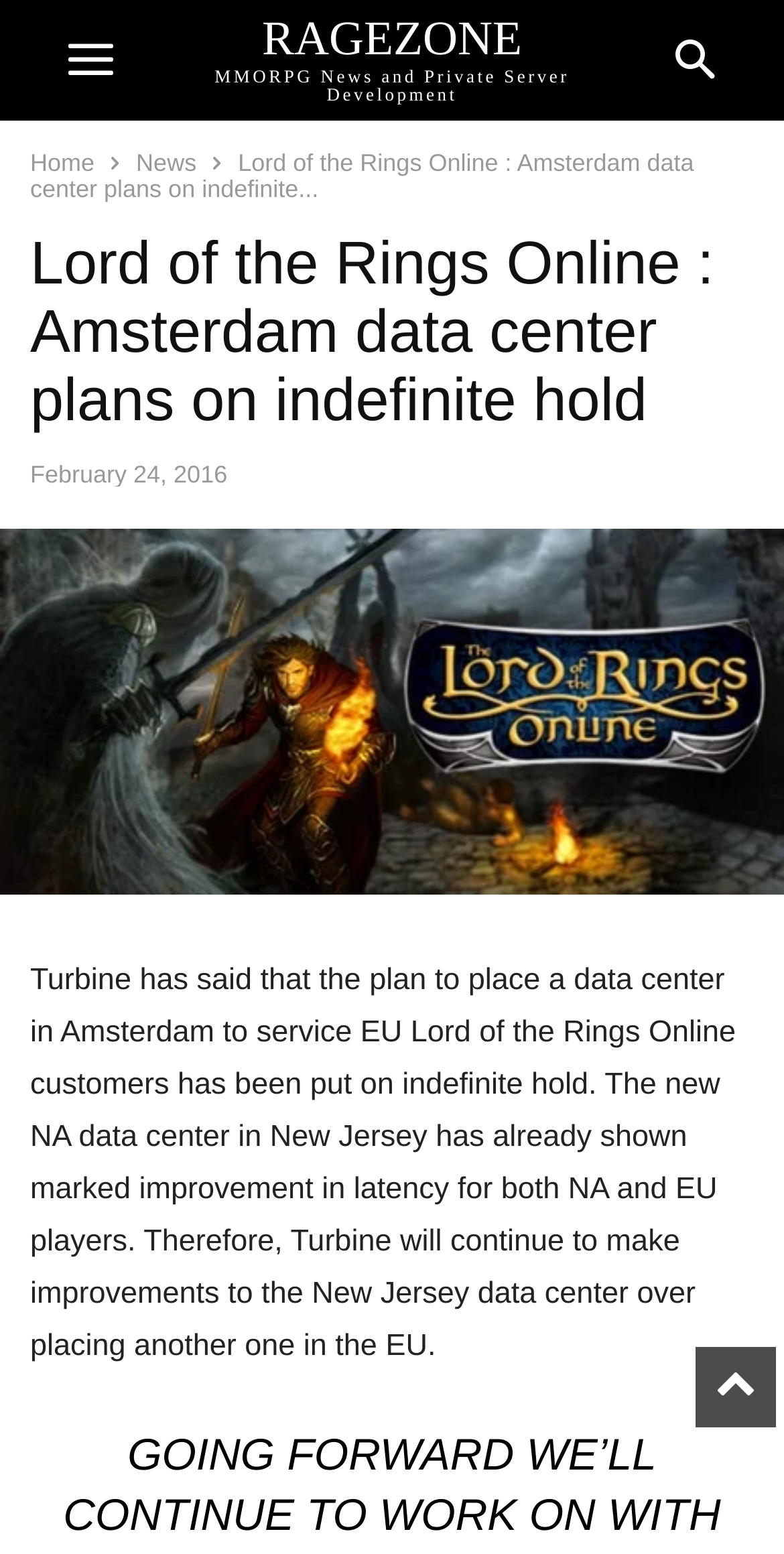What is the main heading of this webpage? Please extract and provide it.

Lord of the Rings Online : Amsterdam data center plans on indefinite hold